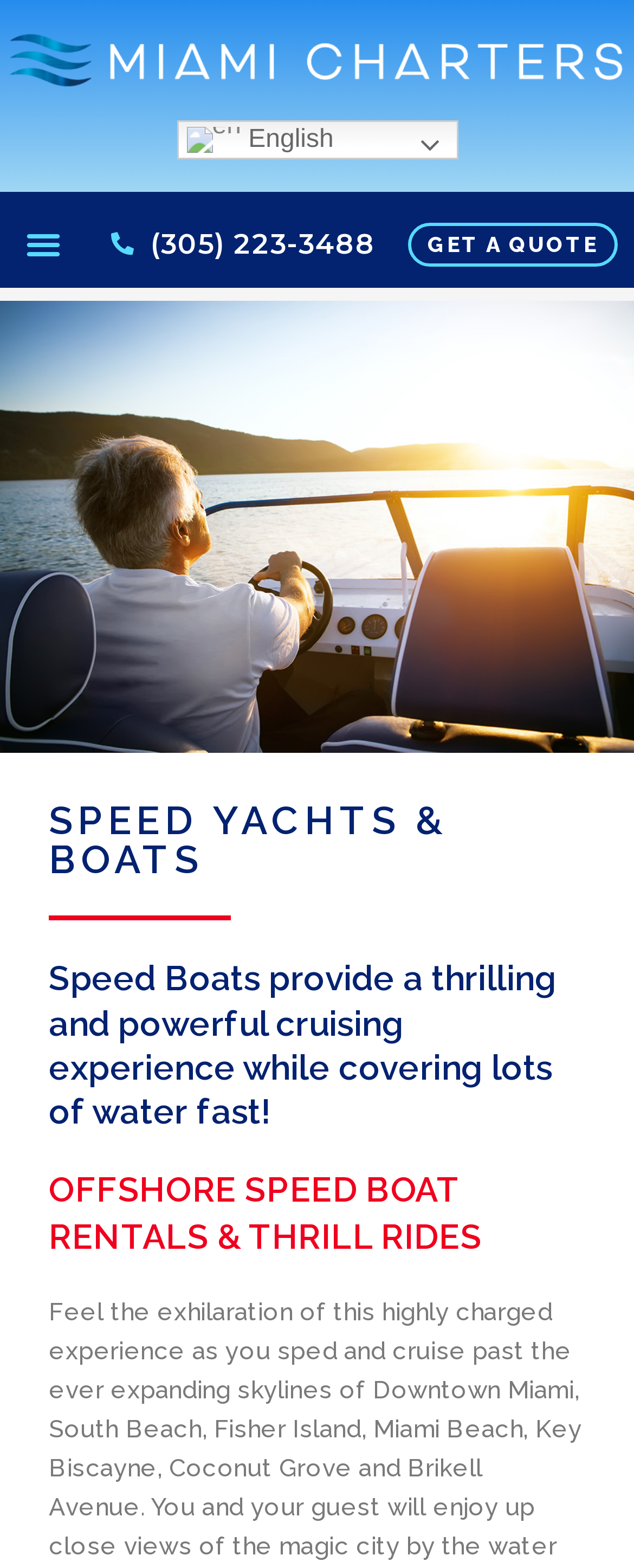Bounding box coordinates must be specified in the format (top-left x, top-left y, bottom-right x, bottom-right y). All values should be floating point numbers between 0 and 1. What are the bounding box coordinates of the UI element described as: (305) 223-3488

[0.167, 0.14, 0.592, 0.171]